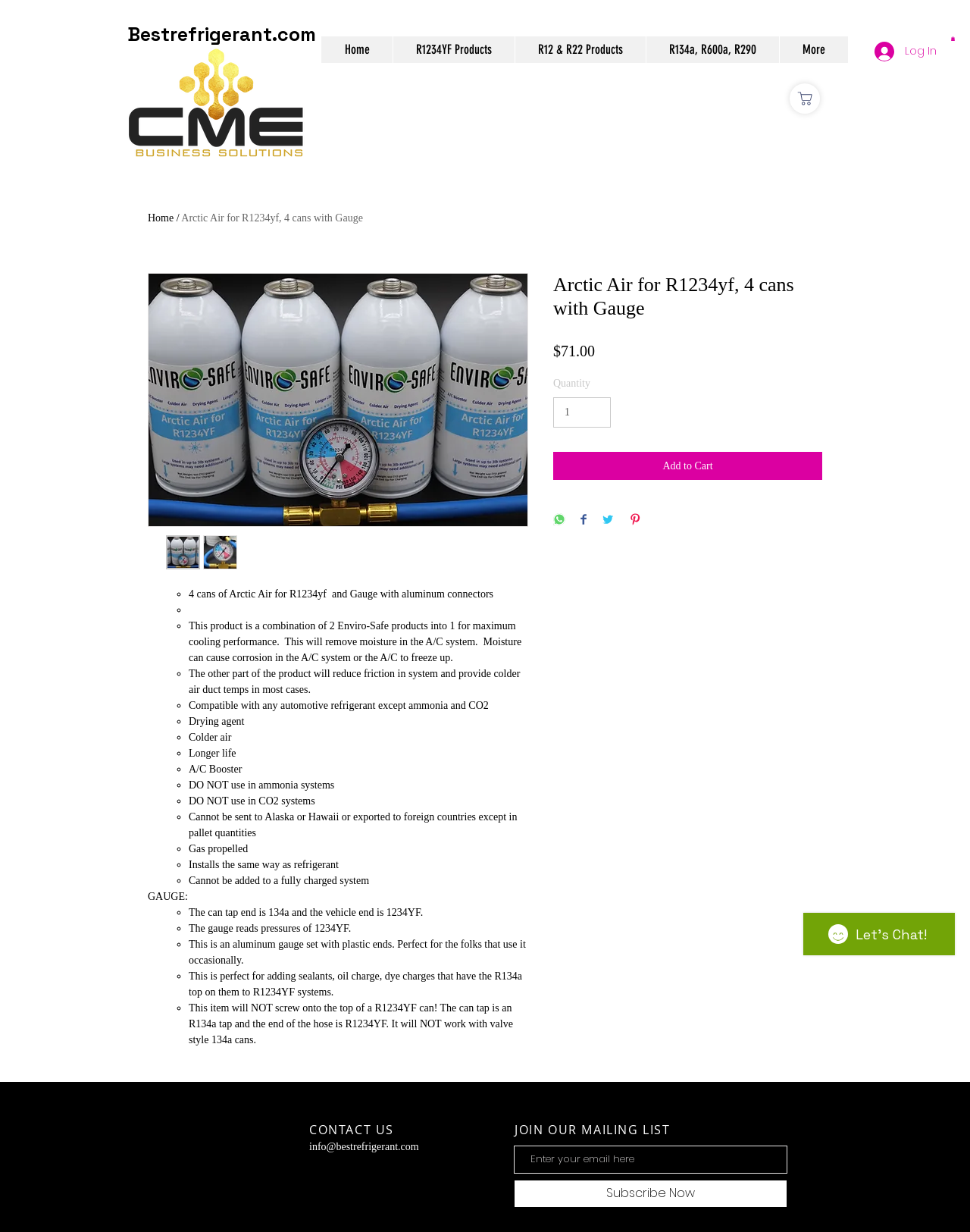What is the product name of the item being described?
Using the image, give a concise answer in the form of a single word or short phrase.

Arctic Air for R1234yf